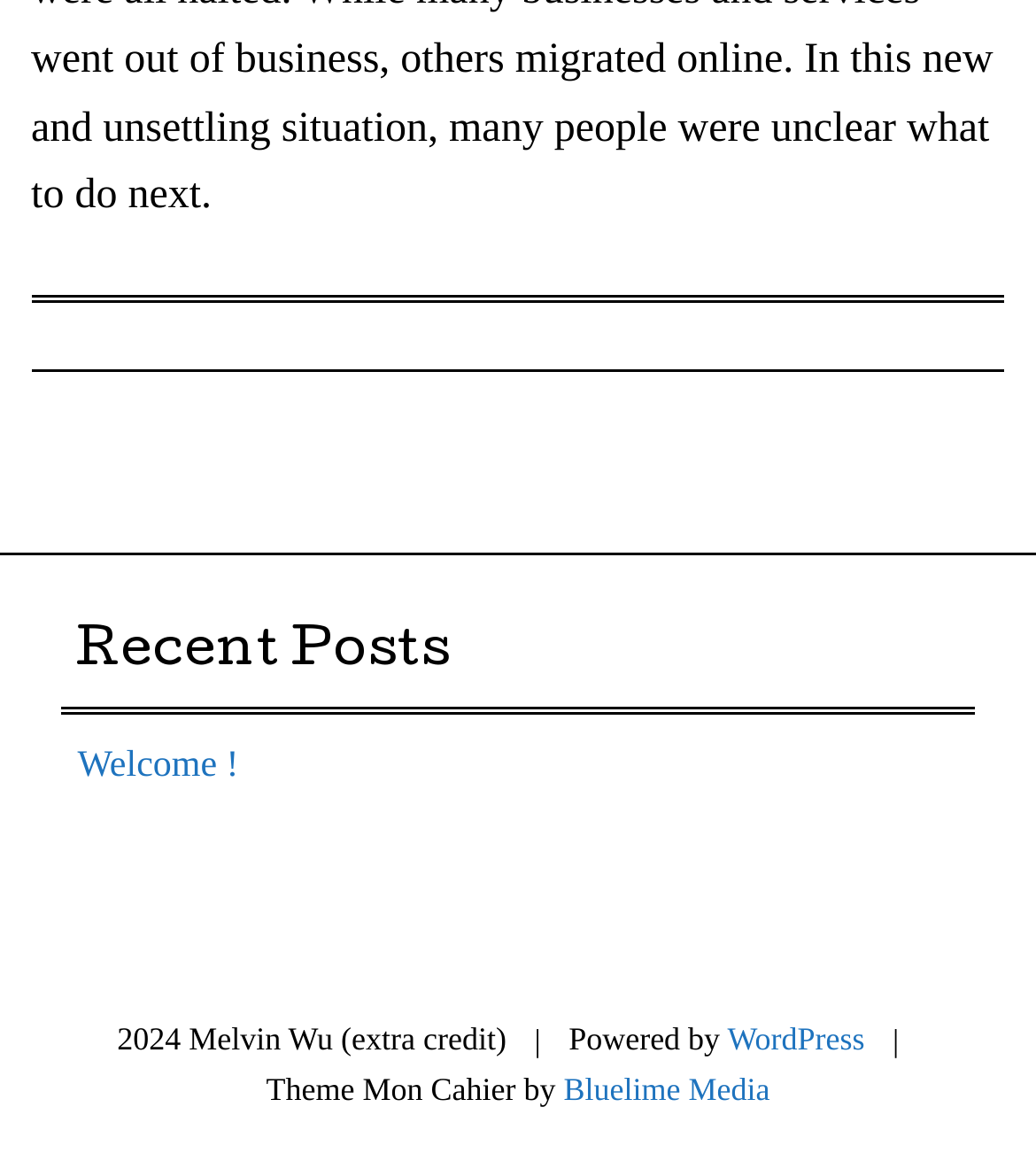Please answer the following query using a single word or phrase: 
What is the name of the company that created the theme Mon Cahier?

Bluelime Media